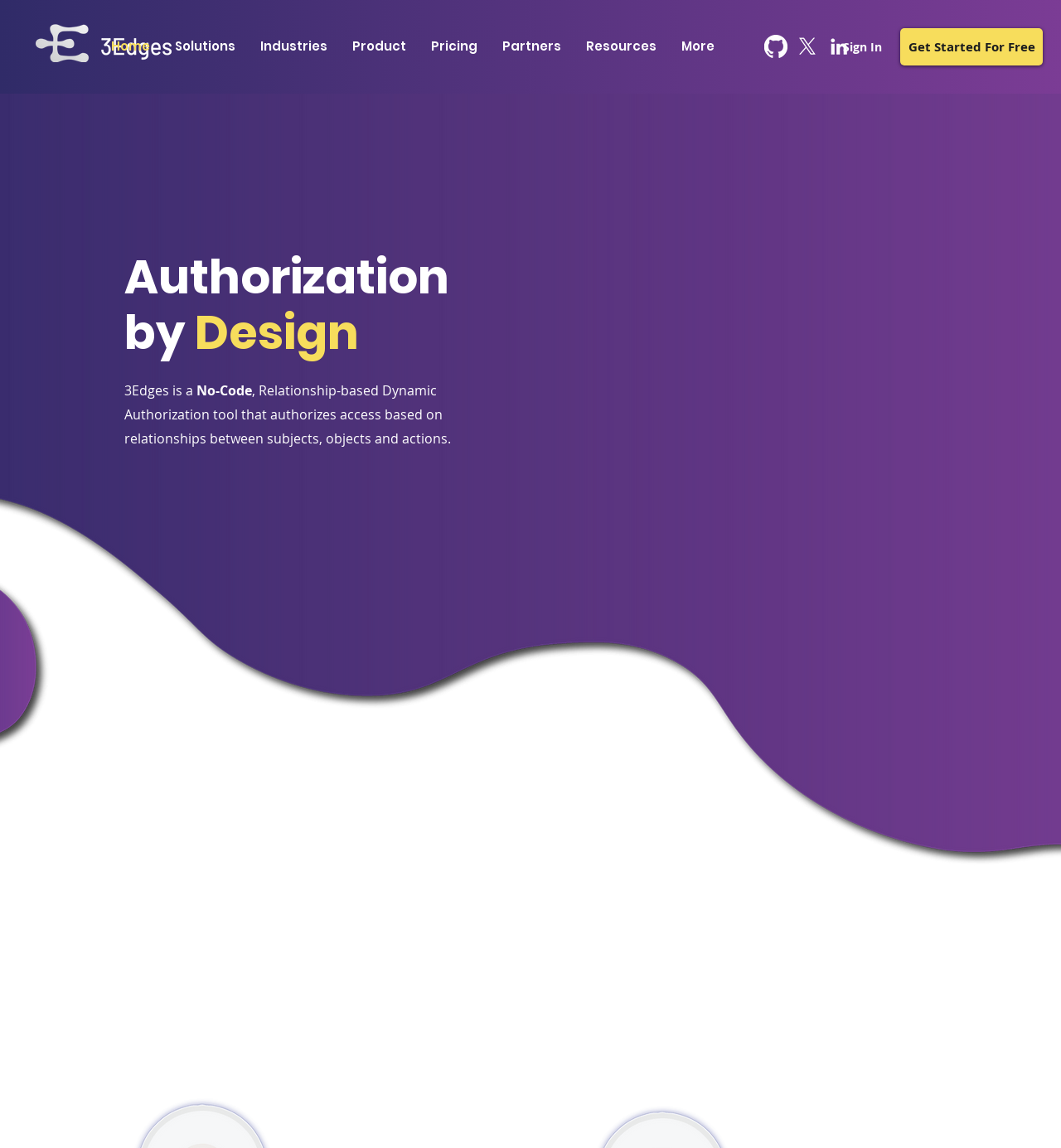Find the bounding box coordinates for the area that should be clicked to accomplish the instruction: "Order online for pickup".

None